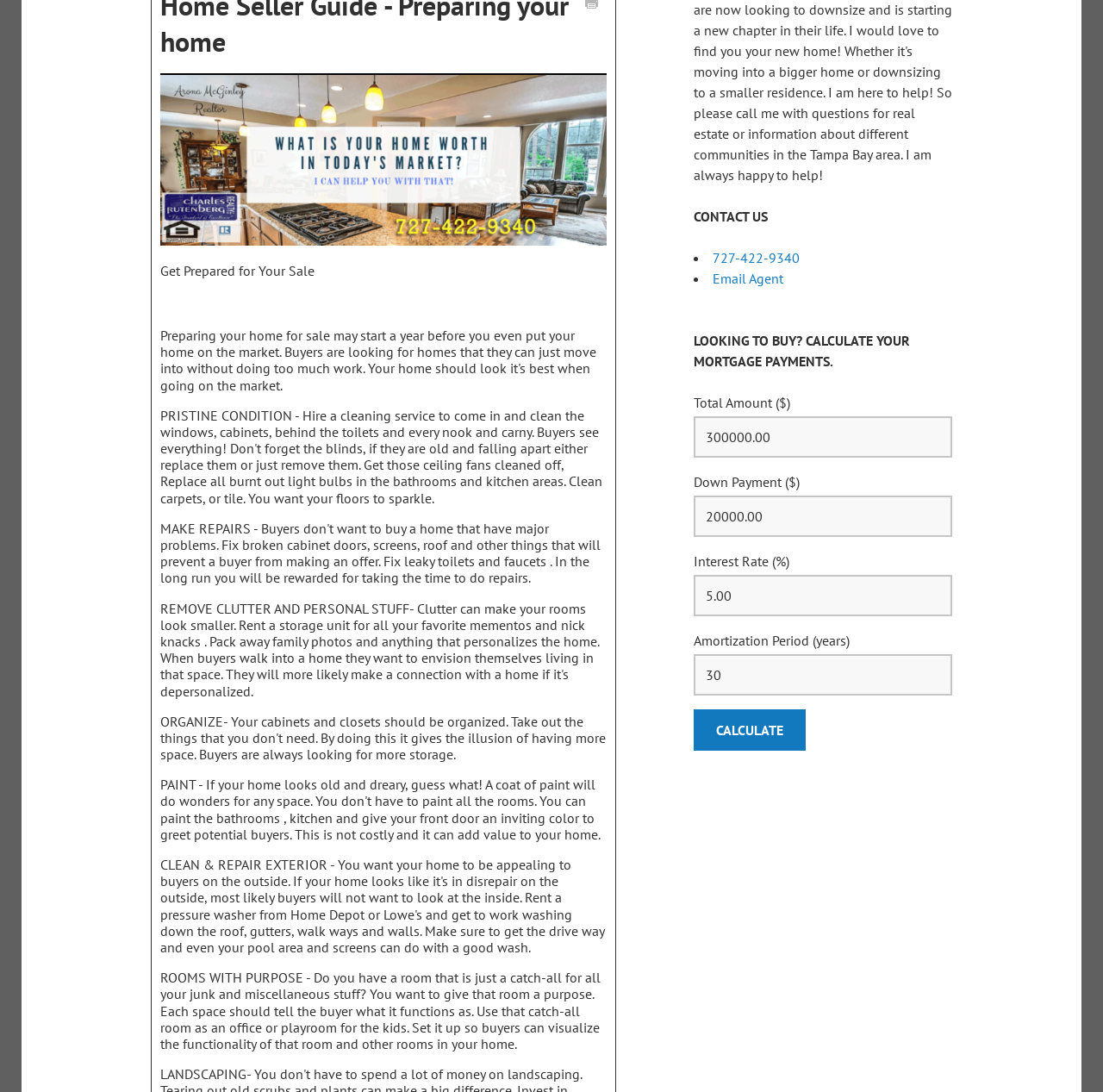Locate the bounding box coordinates of the UI element described by: "727-422-9340". Provide the coordinates as four float numbers between 0 and 1, formatted as [left, top, right, bottom].

[0.646, 0.228, 0.725, 0.244]